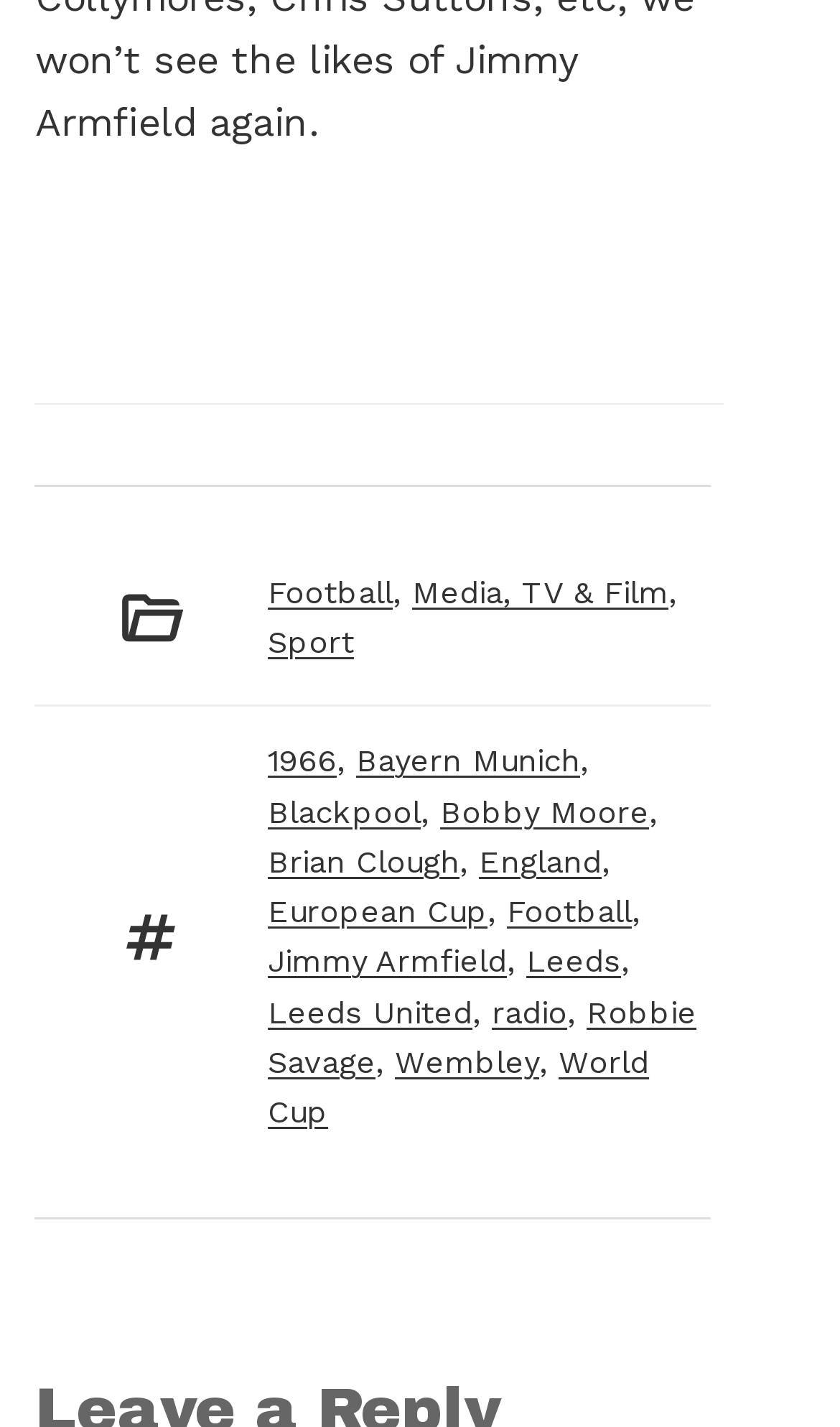What is the last tag listed?
Using the information presented in the image, please offer a detailed response to the question.

In the footer section, I found a list of tags. By examining the last link element under the 'Tags' static text, I determined that the last tag listed is 'World Cup'.